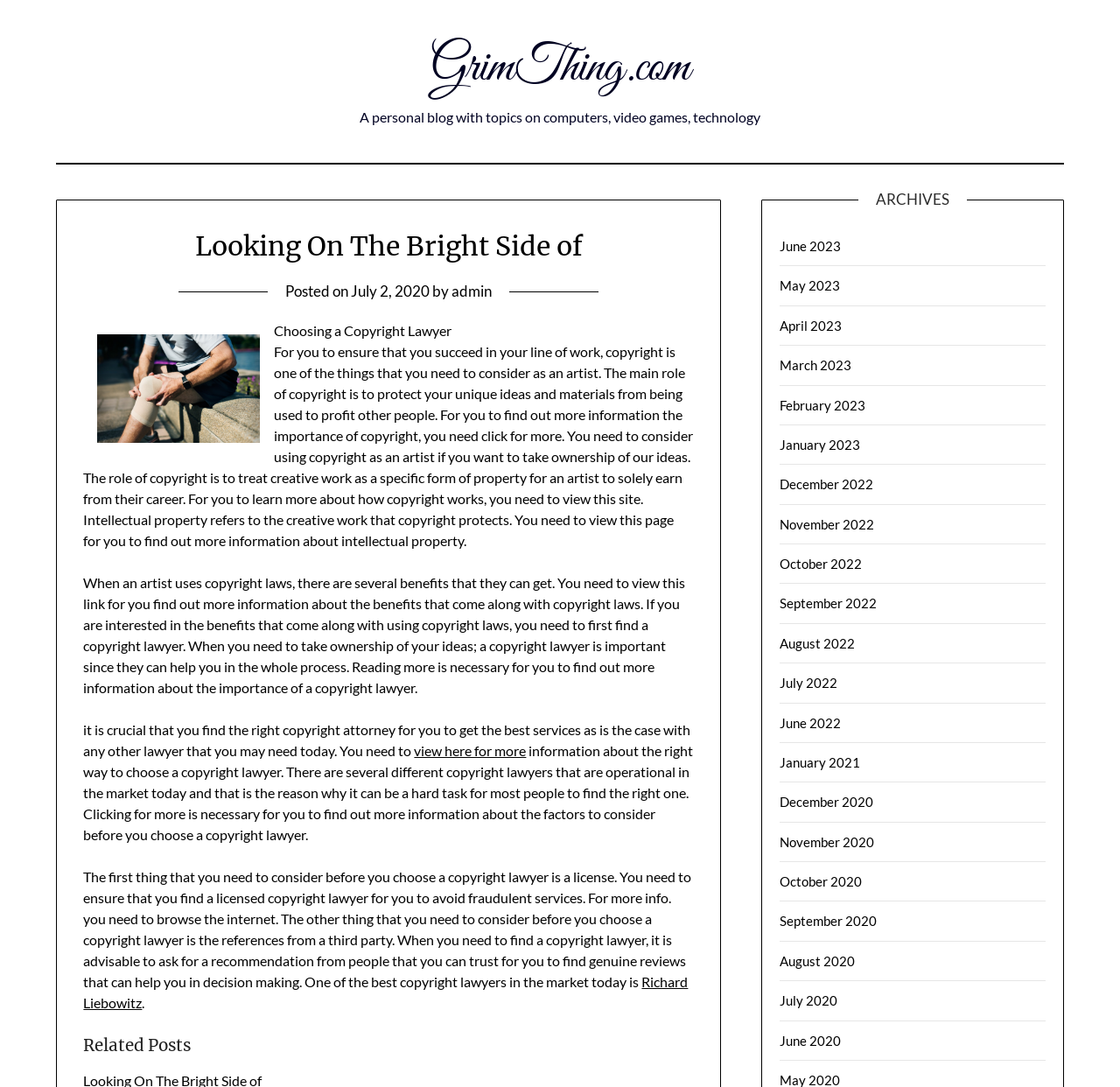Determine the bounding box coordinates of the clickable area required to perform the following instruction: "View July 2, 2020". The coordinates should be represented as four float numbers between 0 and 1: [left, top, right, bottom].

[0.313, 0.26, 0.384, 0.276]